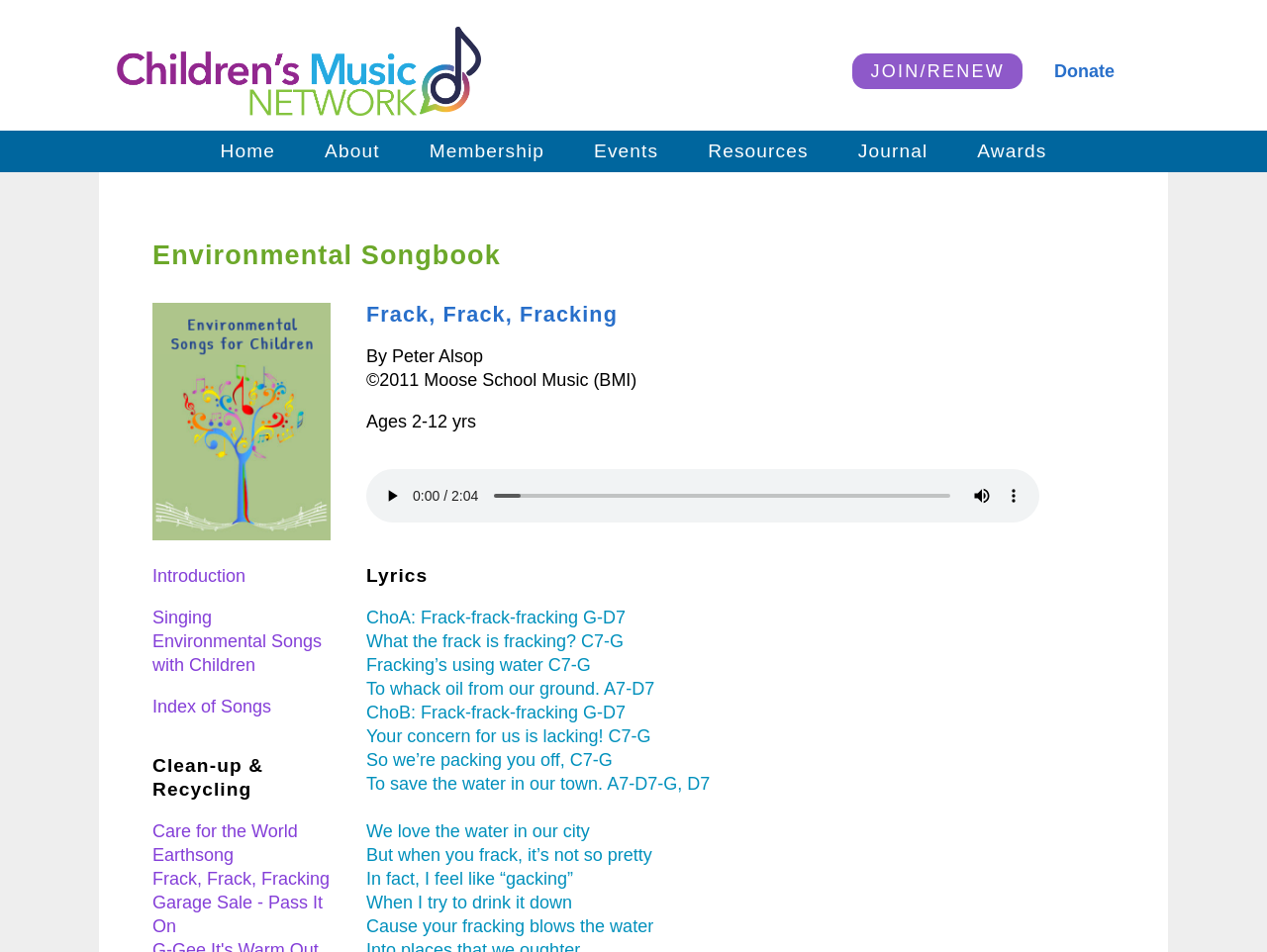Please find the bounding box coordinates of the section that needs to be clicked to achieve this instruction: "Click the 'Index of Songs' link".

[0.12, 0.732, 0.214, 0.753]